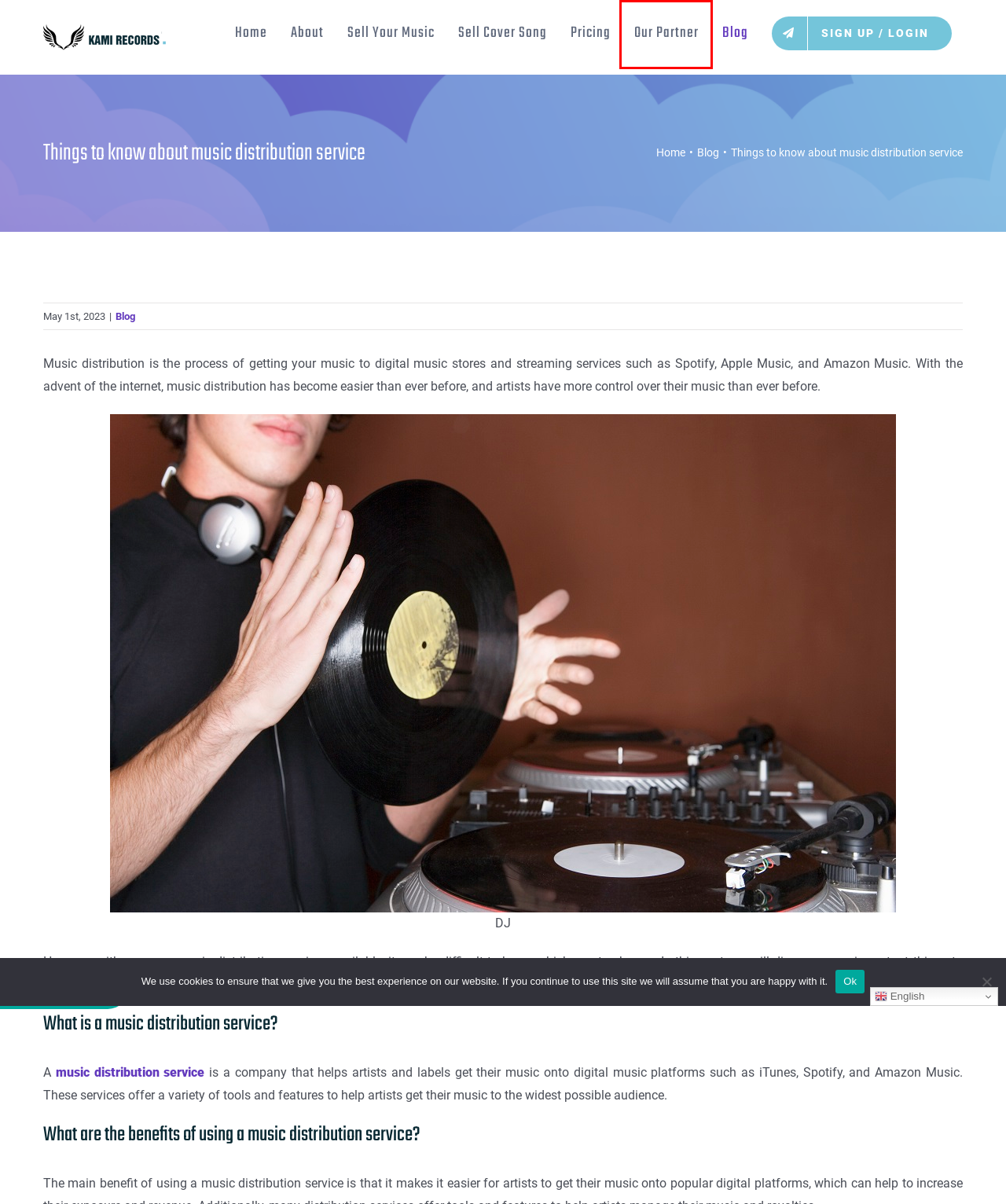You are given a screenshot of a webpage with a red rectangle bounding box around an element. Choose the best webpage description that matches the page after clicking the element in the bounding box. Here are the candidates:
A. About - Kami Records
B. Sell cover songs & music - How to Release a Cover Song
C. Loading...
D. Pricing - Kami Records
E. Sell your music - How to sell music online and make money
F. Digital Music Distribution with Kami Records | Sell & Promote Your Music
G. Blog Music distribution - Ways to sell your music online | Kami Records
H. Our Partner and Member - Kami Records

H